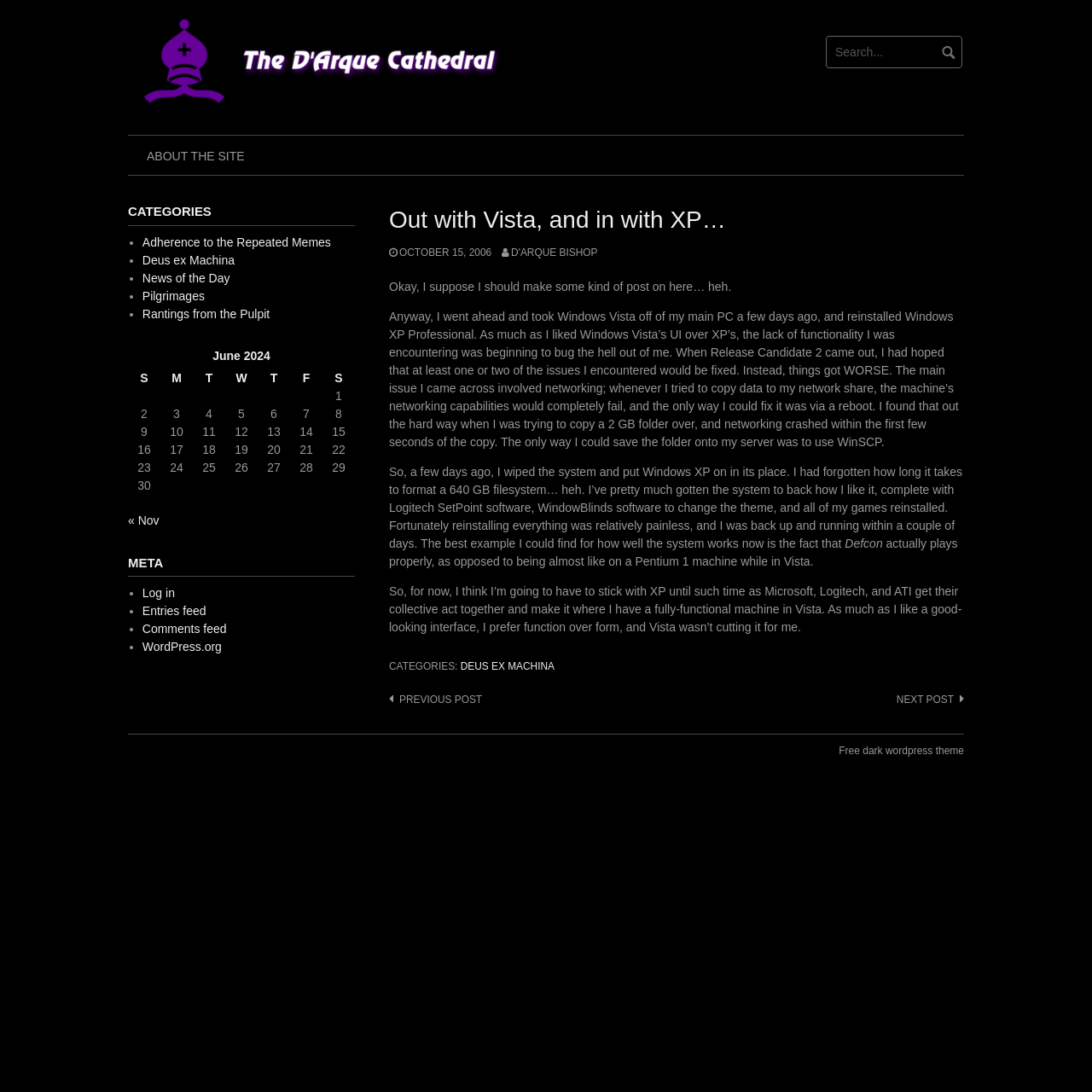Answer this question using a single word or a brief phrase:
What is the name of the blog or website?

The D'Arque Cathedral